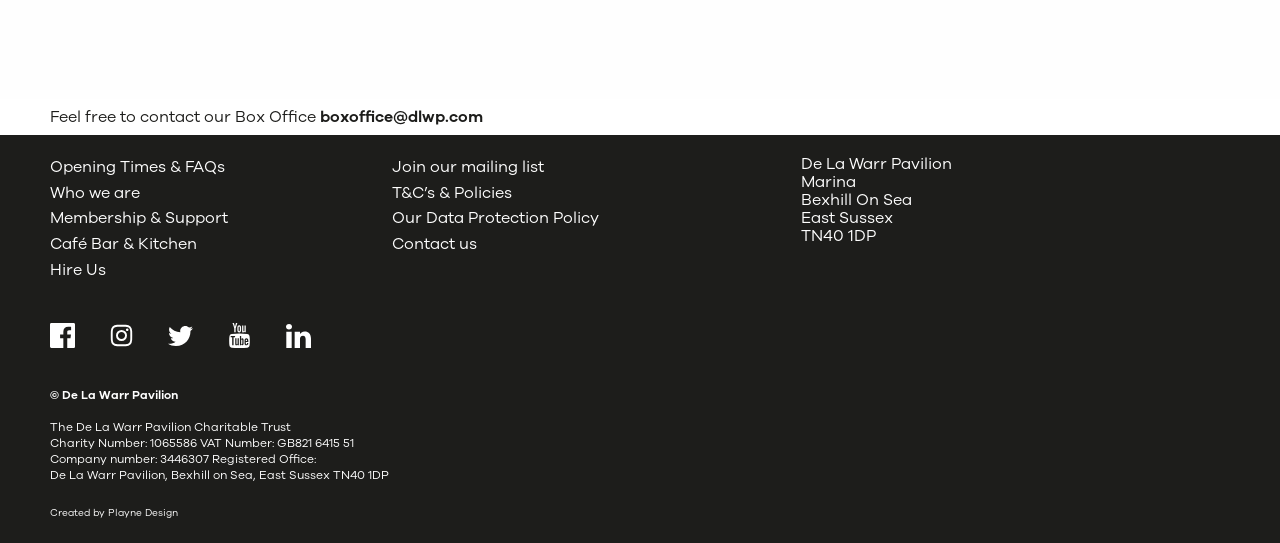Find the bounding box coordinates of the element's region that should be clicked in order to follow the given instruction: "Visit the LinkedIn page". The coordinates should consist of four float numbers between 0 and 1, i.e., [left, top, right, bottom].

[0.223, 0.595, 0.243, 0.641]